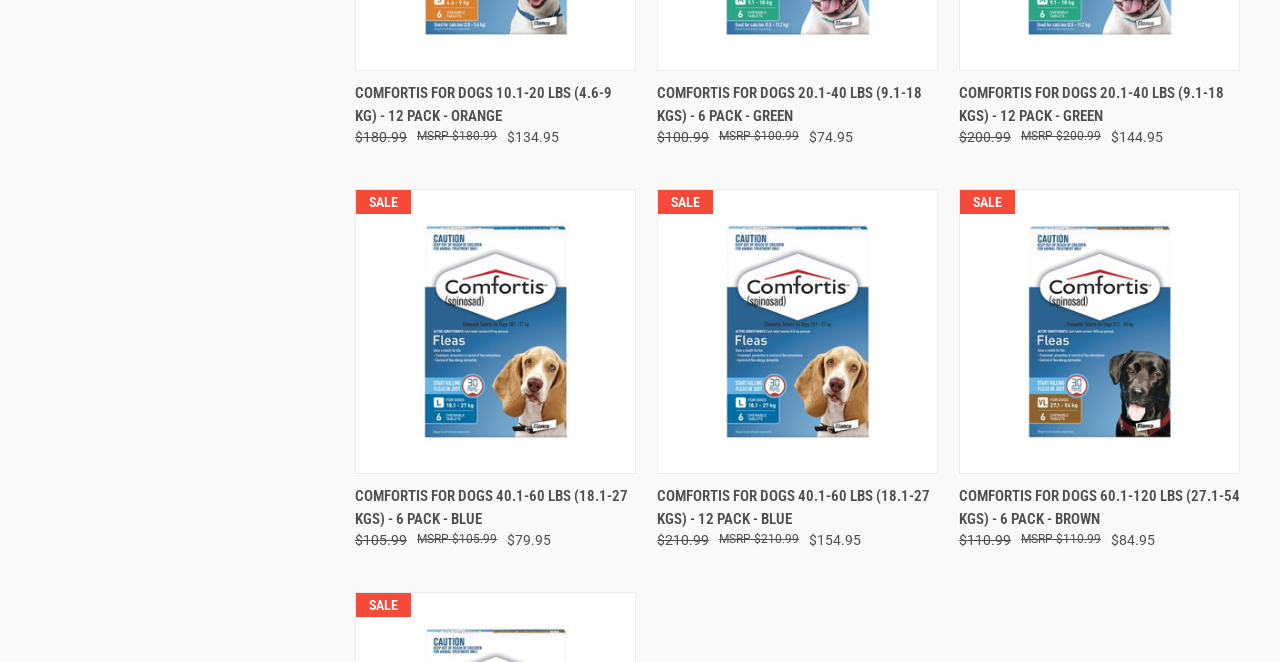What is the name of the product?
From the screenshot, supply a one-word or short-phrase answer.

Comfortis